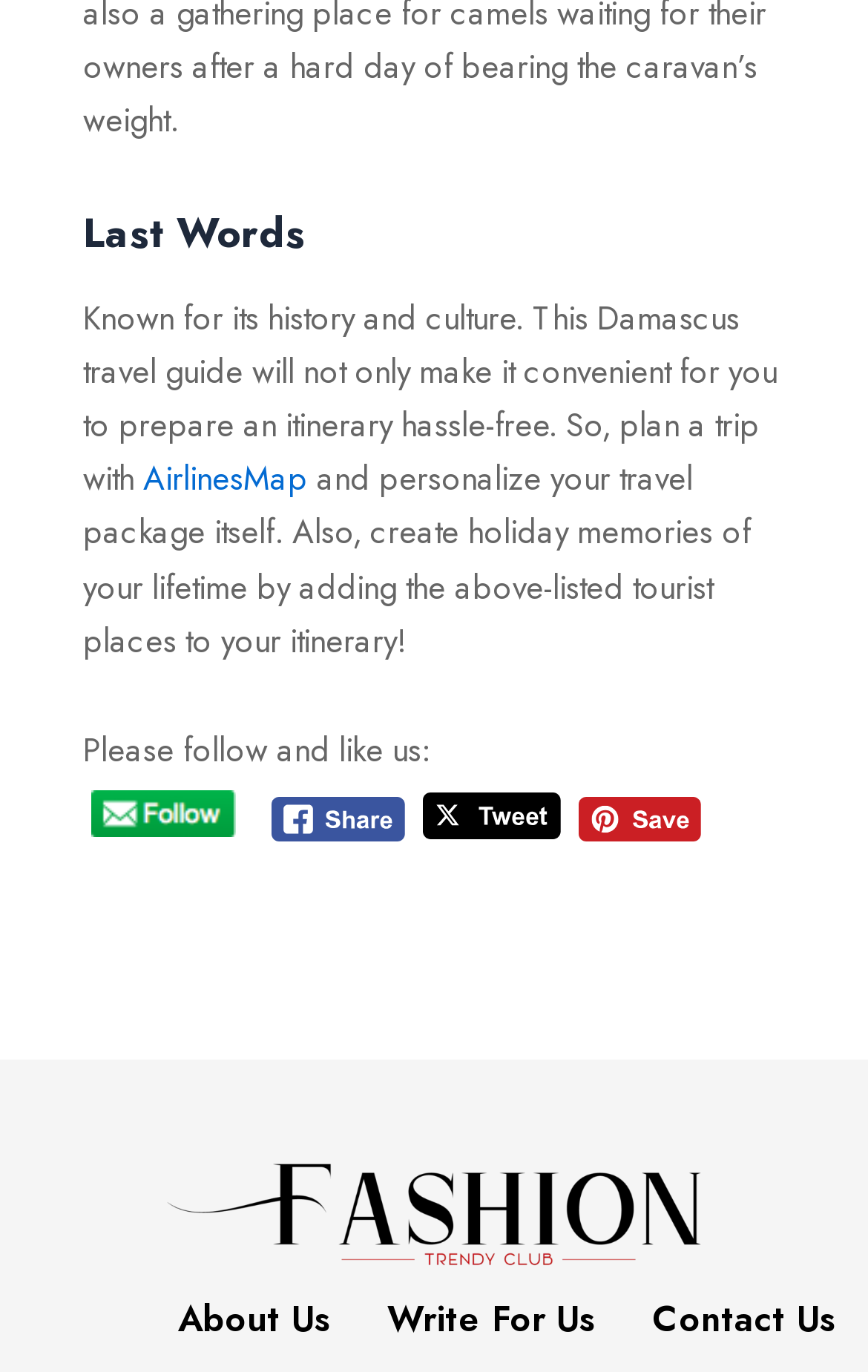Pinpoint the bounding box coordinates of the area that must be clicked to complete this instruction: "Tweet this".

[0.488, 0.576, 0.645, 0.611]